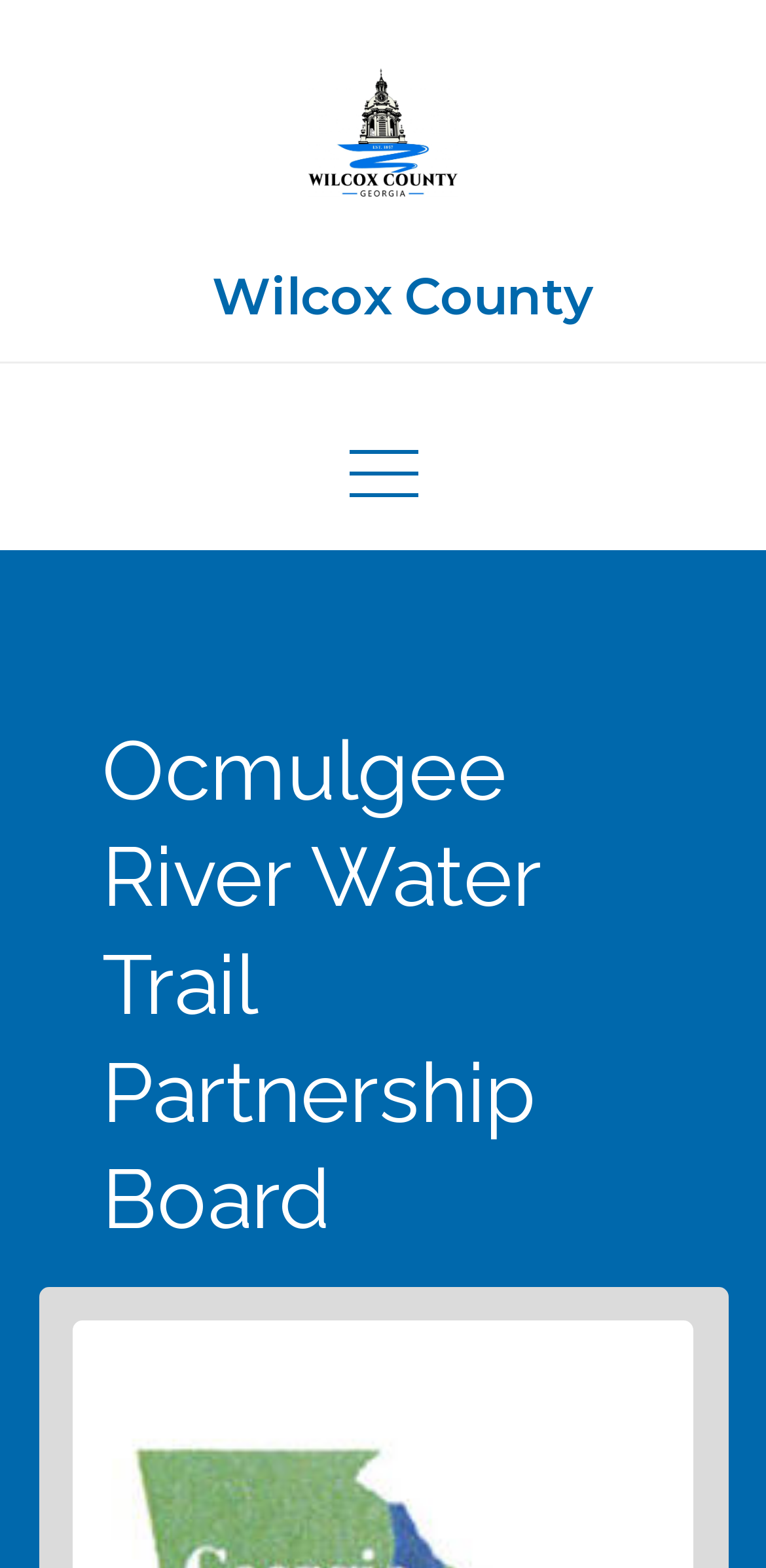Please provide a one-word or phrase answer to the question: 
How many links are there on the webpage?

2